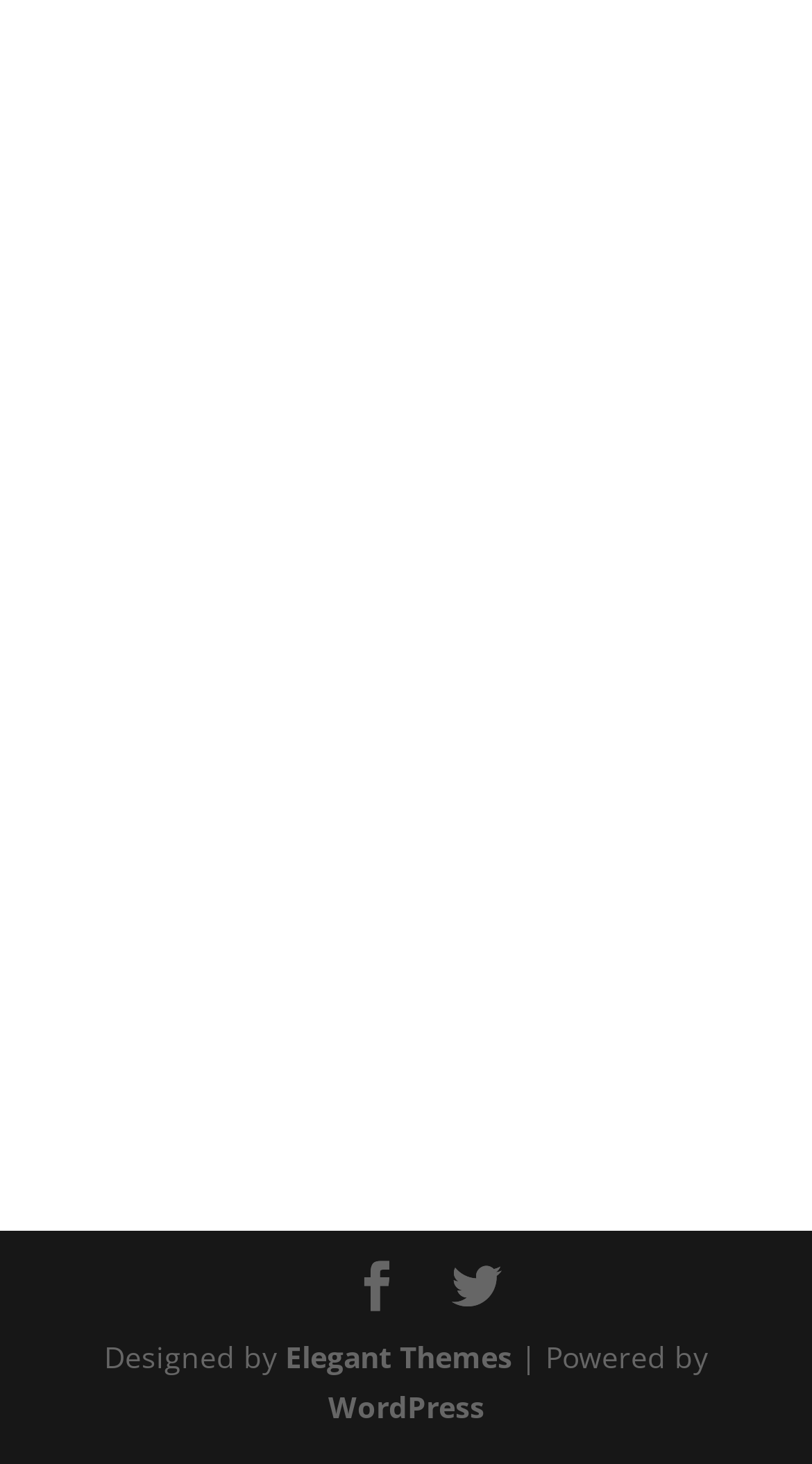Could you locate the bounding box coordinates for the section that should be clicked to accomplish this task: "enter email address".

[0.101, 0.012, 0.9, 0.084]